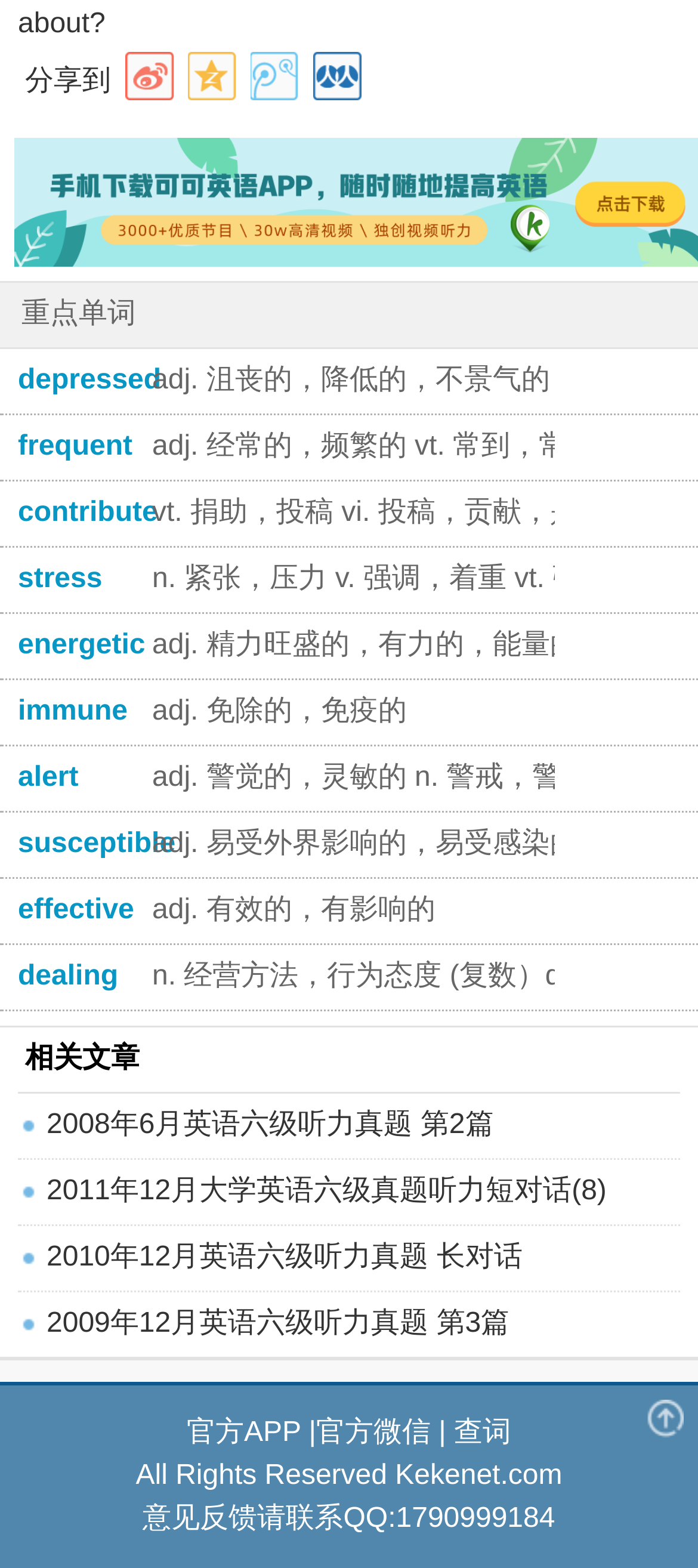Provide a one-word or short-phrase answer to the question:
How many static text elements are there in the webpage?

12